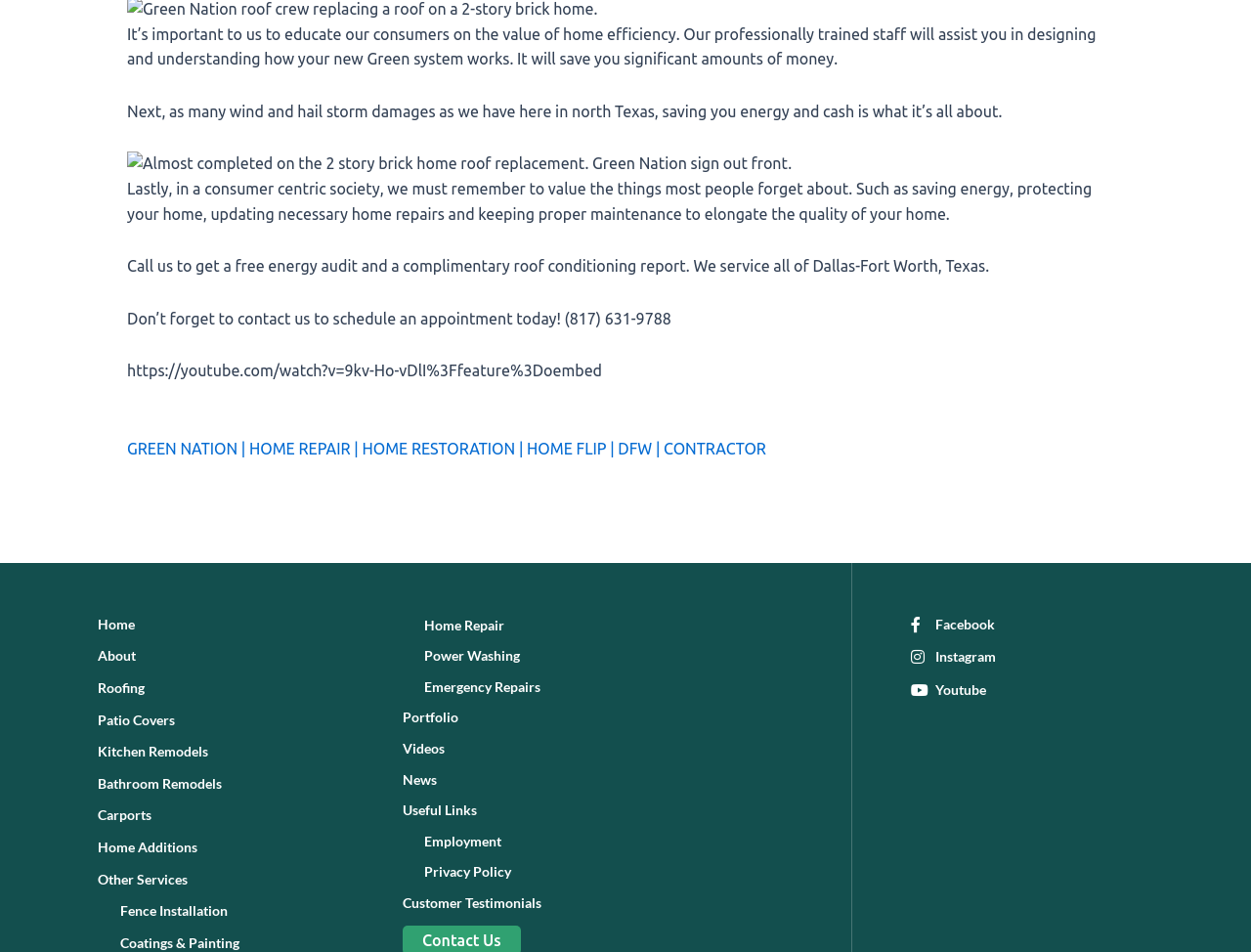Please examine the image and provide a detailed answer to the question: What is the main focus of Green Nation?

Based on the text on the webpage, it seems that Green Nation is focused on educating consumers about the value of home efficiency and providing services to help them achieve it.